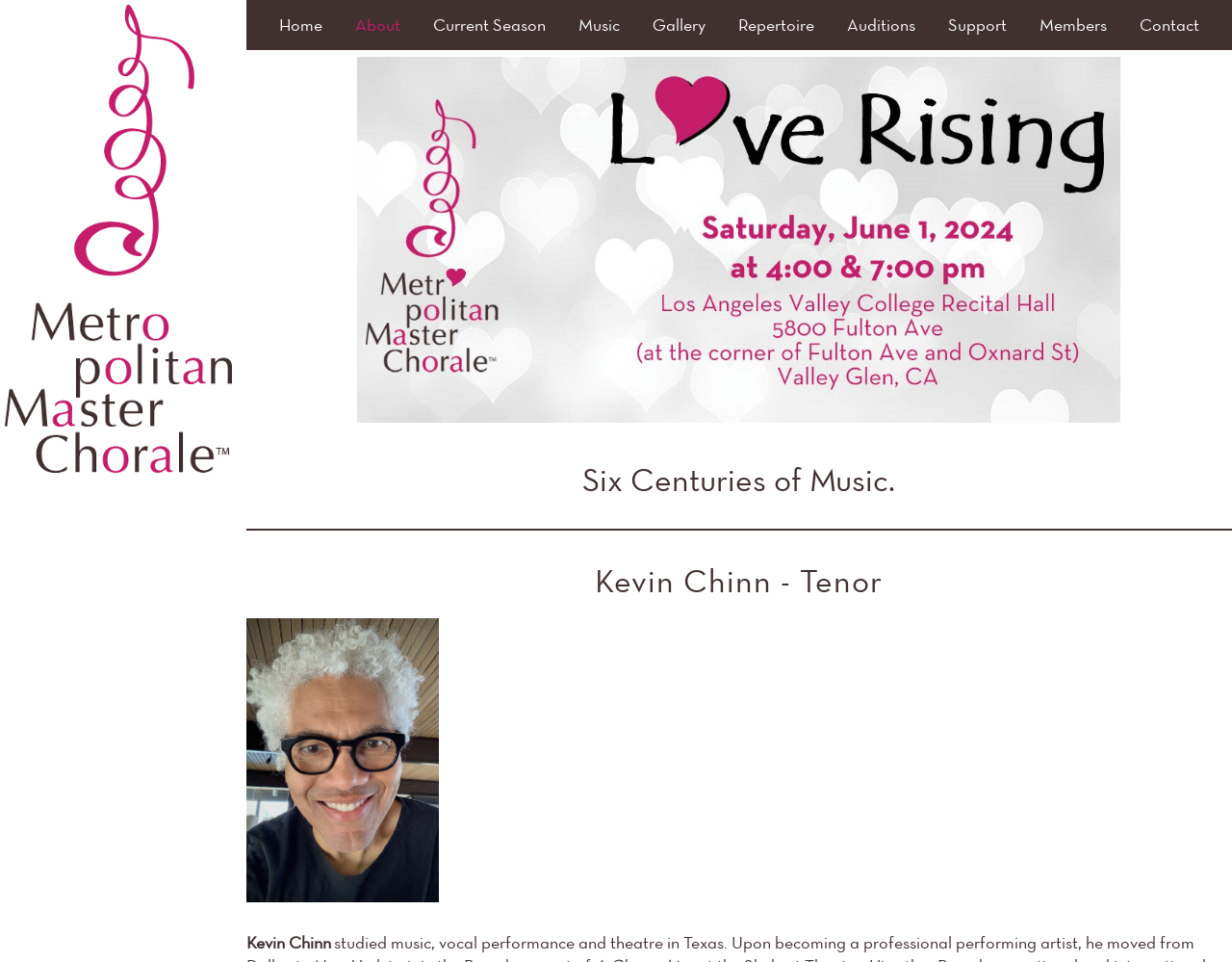Produce a meticulous description of the webpage.

The webpage is about Kevin Chinn, a tenor singer, and his affiliation with the Metropolitan Master Chorale. At the top left corner, there is a link to the Metropolitan Master Chorale's homepage, accompanied by a small image of the chorale's logo. 

Below the logo, there is a navigation menu with 9 links: Home, About, Current Season, Music, Gallery, Repertoire, Auditions, Support, and Members, followed by a Contact link at the far right. 

In the middle of the page, there is a large image slider, taking up most of the width, with a caption "slide". Above the slider, there is a static text "Six Centuries of Music." 

Further down, there is a heading that reads "Kevin Chinn - Tenor", which is likely the title of the page or the singer's profile.